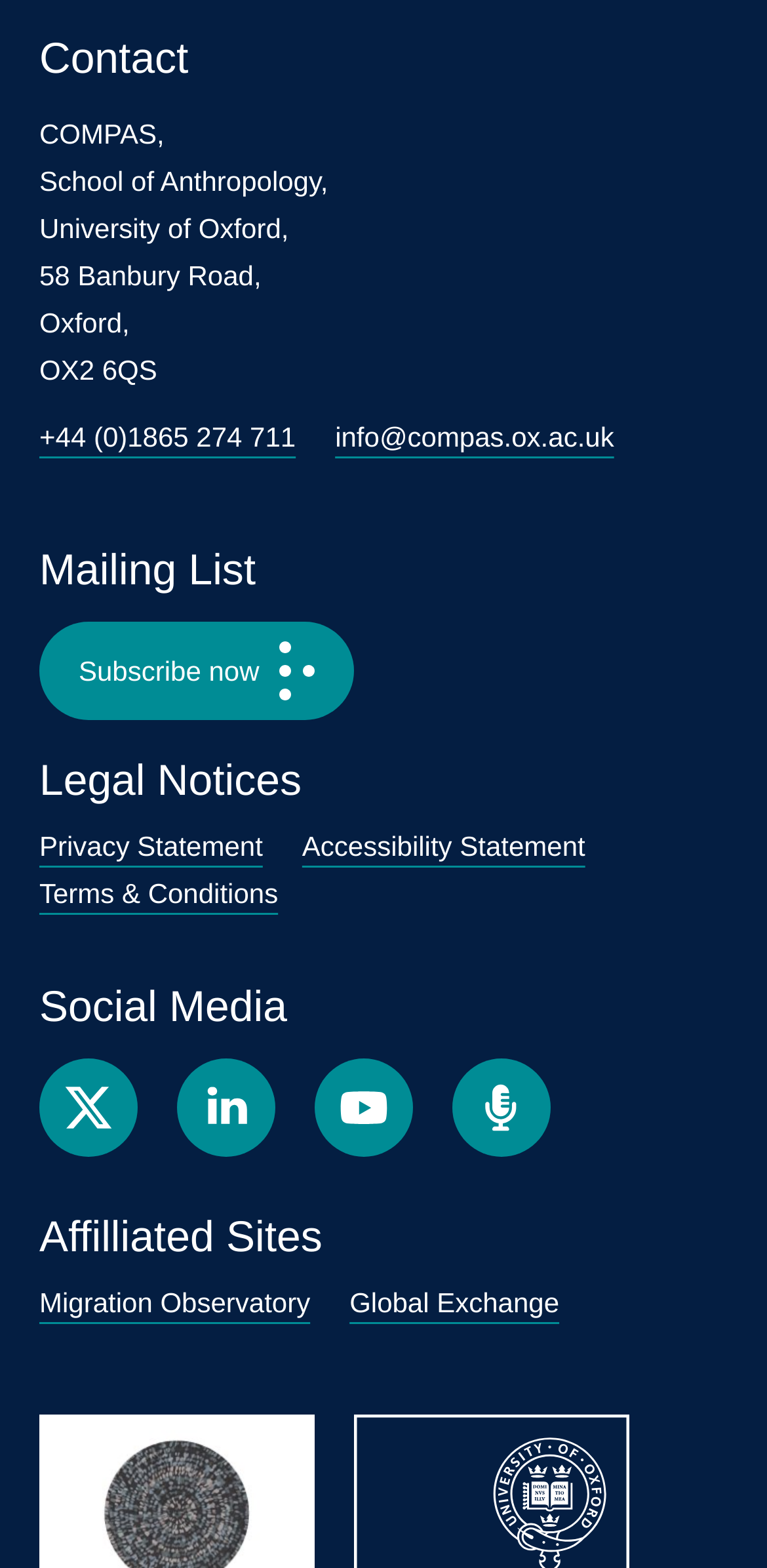Please reply to the following question with a single word or a short phrase:
What is the phone number to contact COMPAS?

+44 (0)1865 274 711